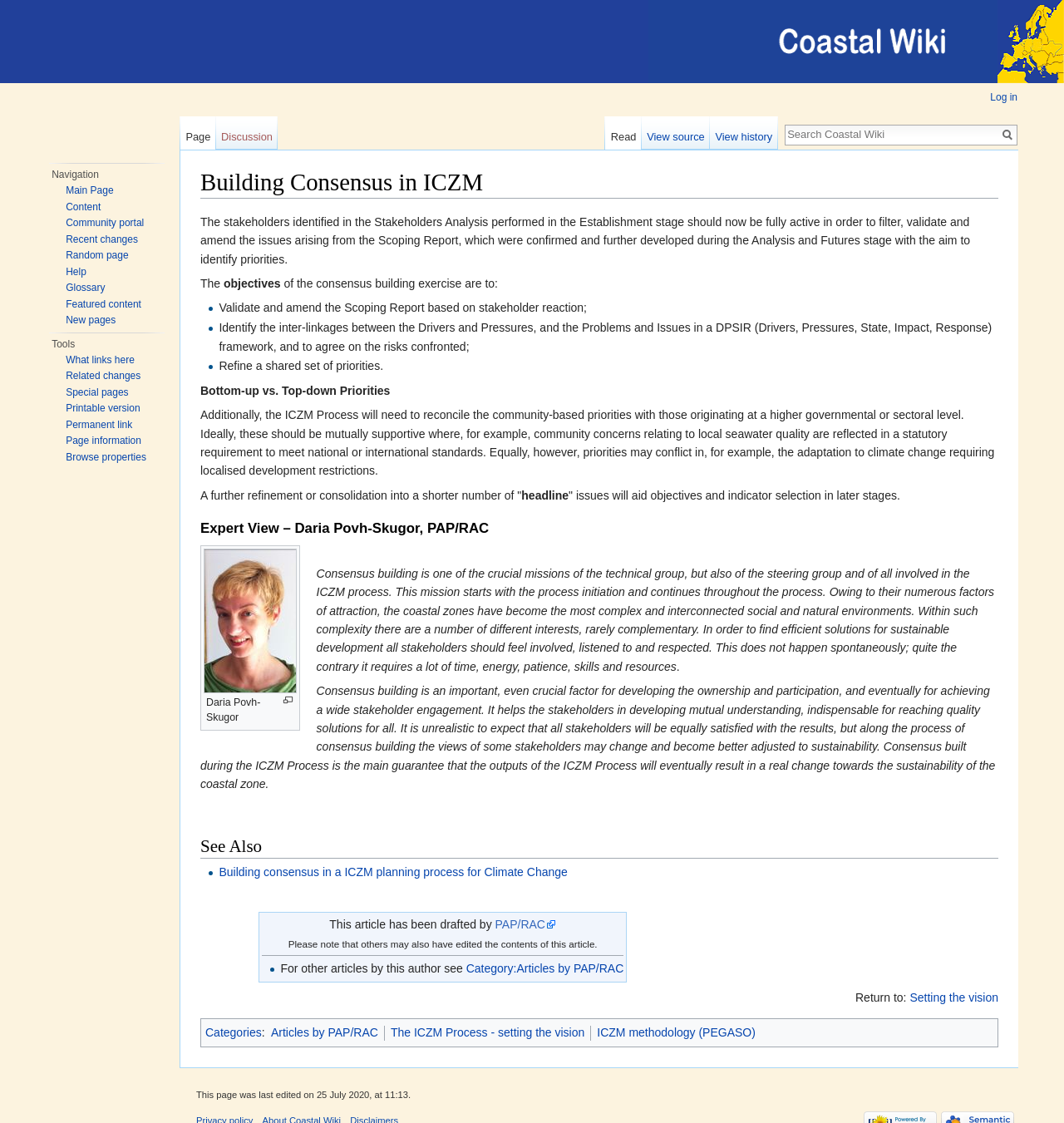Kindly provide the bounding box coordinates of the section you need to click on to fulfill the given instruction: "log in".

[0.931, 0.082, 0.956, 0.092]